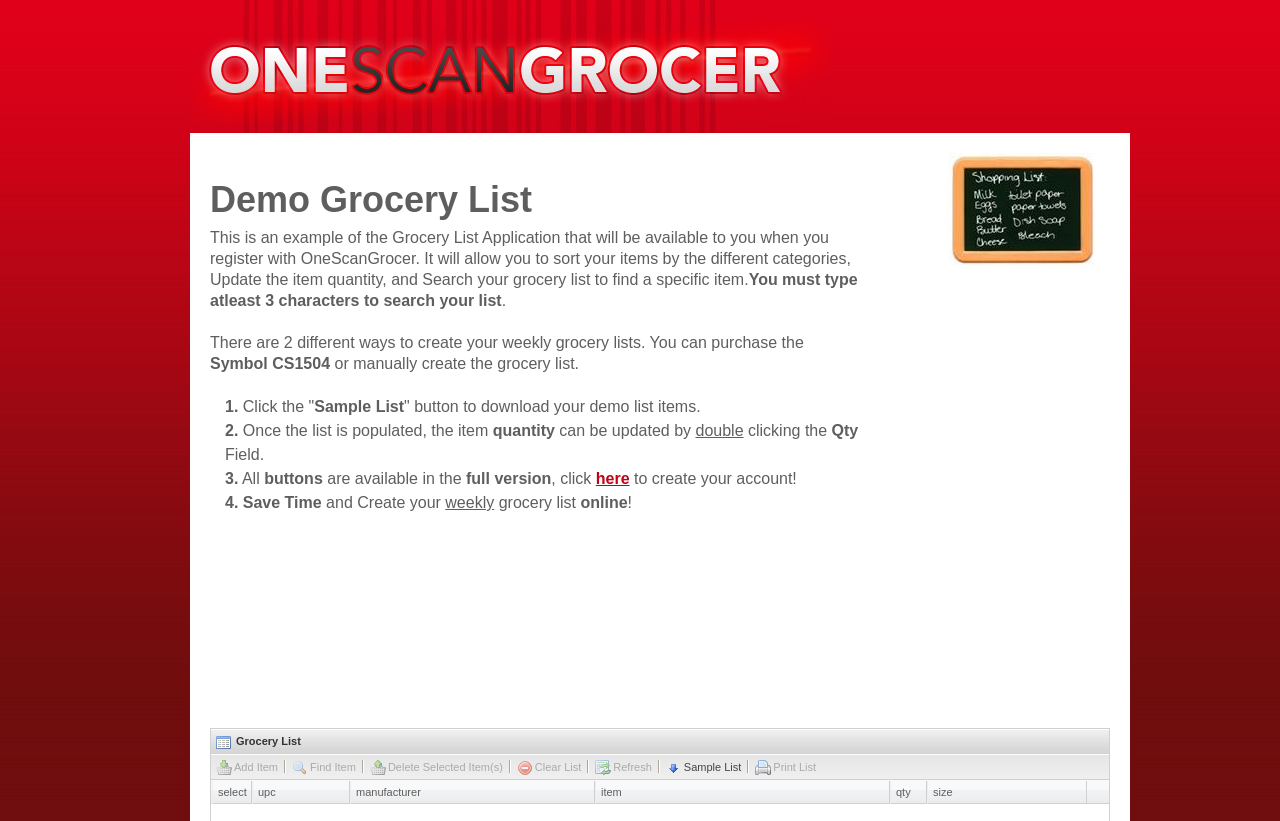What is the name of the company mentioned in the text?
Provide a detailed answer to the question, using the image to inform your response.

The webpage mentions several companies, including General Mills, Inc., which is one of the companies listed in the text. This information is provided in the paragraph that lists various companies.